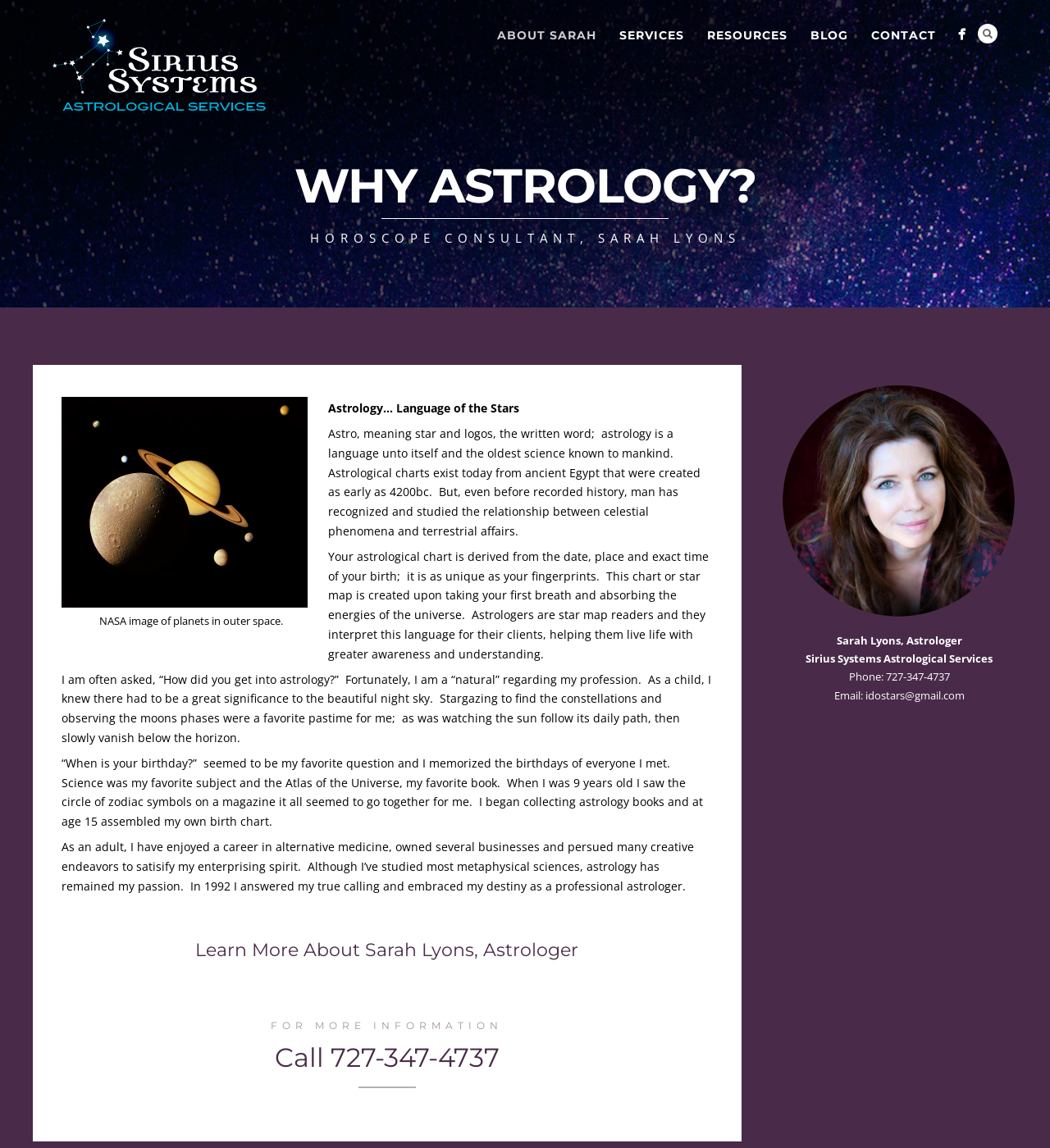Provide a one-word or one-phrase answer to the question:
What is the profession of Sarah Lyons?

Astrologer